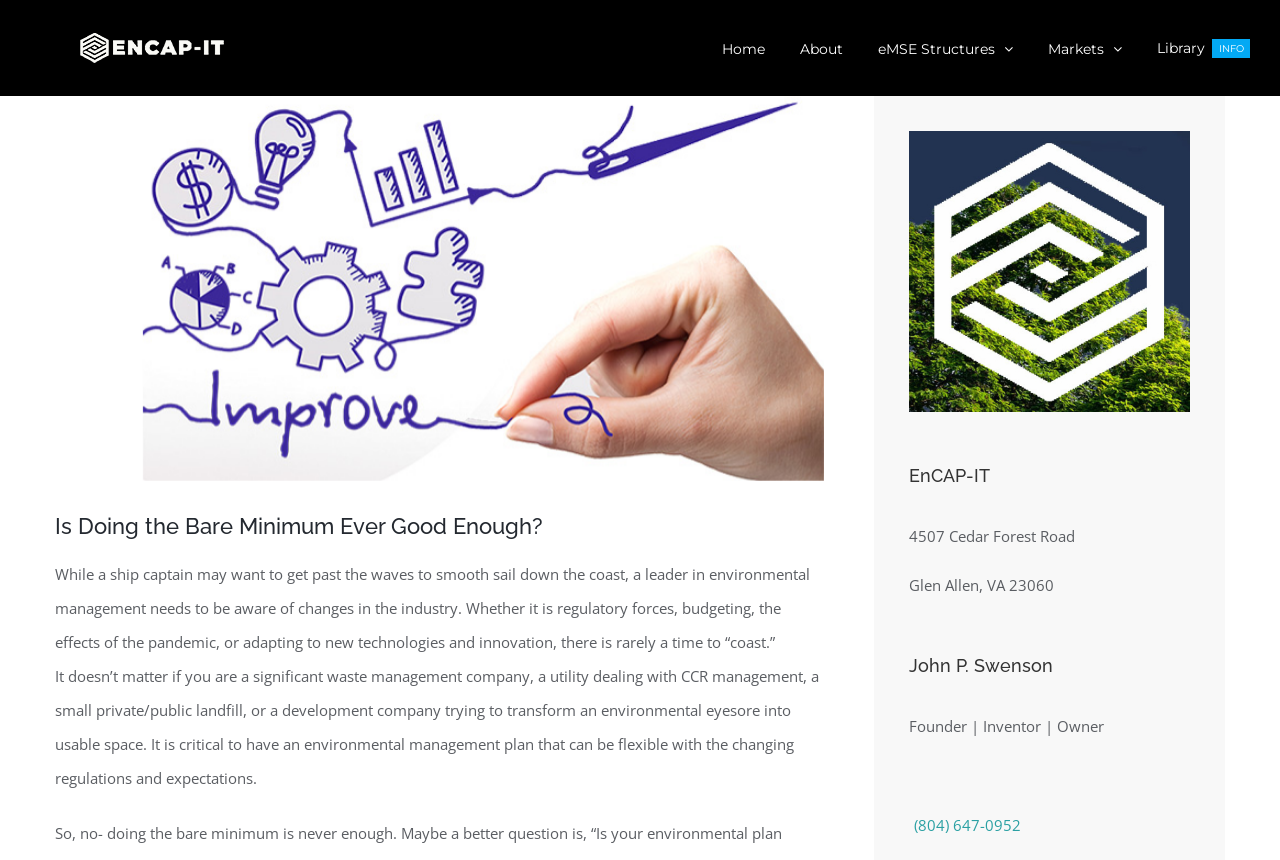Find the bounding box coordinates of the element you need to click on to perform this action: 'Click the EnCAP-IT Logo'. The coordinates should be represented by four float values between 0 and 1, in the format [left, top, right, bottom].

[0.023, 0.036, 0.211, 0.076]